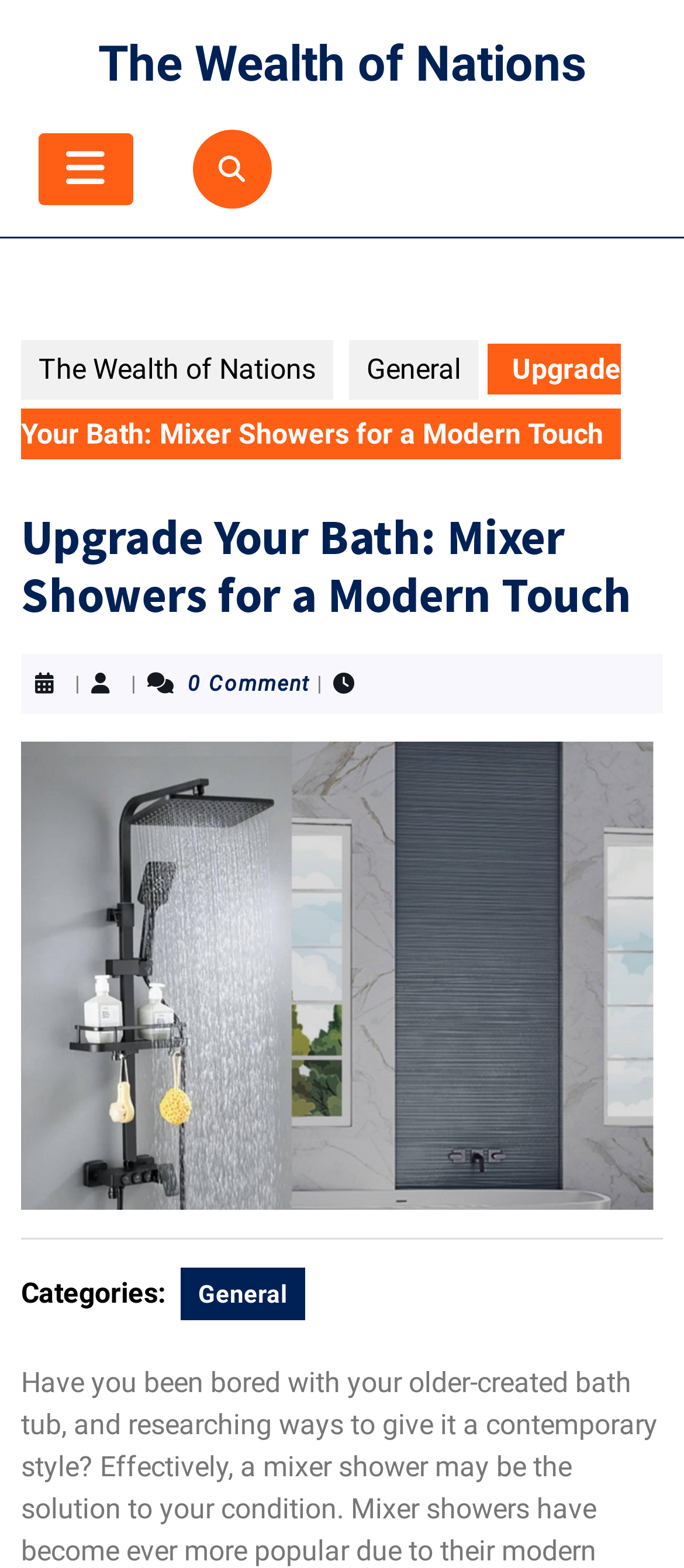Provide your answer to the question using just one word or phrase: What is the purpose of the uf0c9 icon?

Open Button